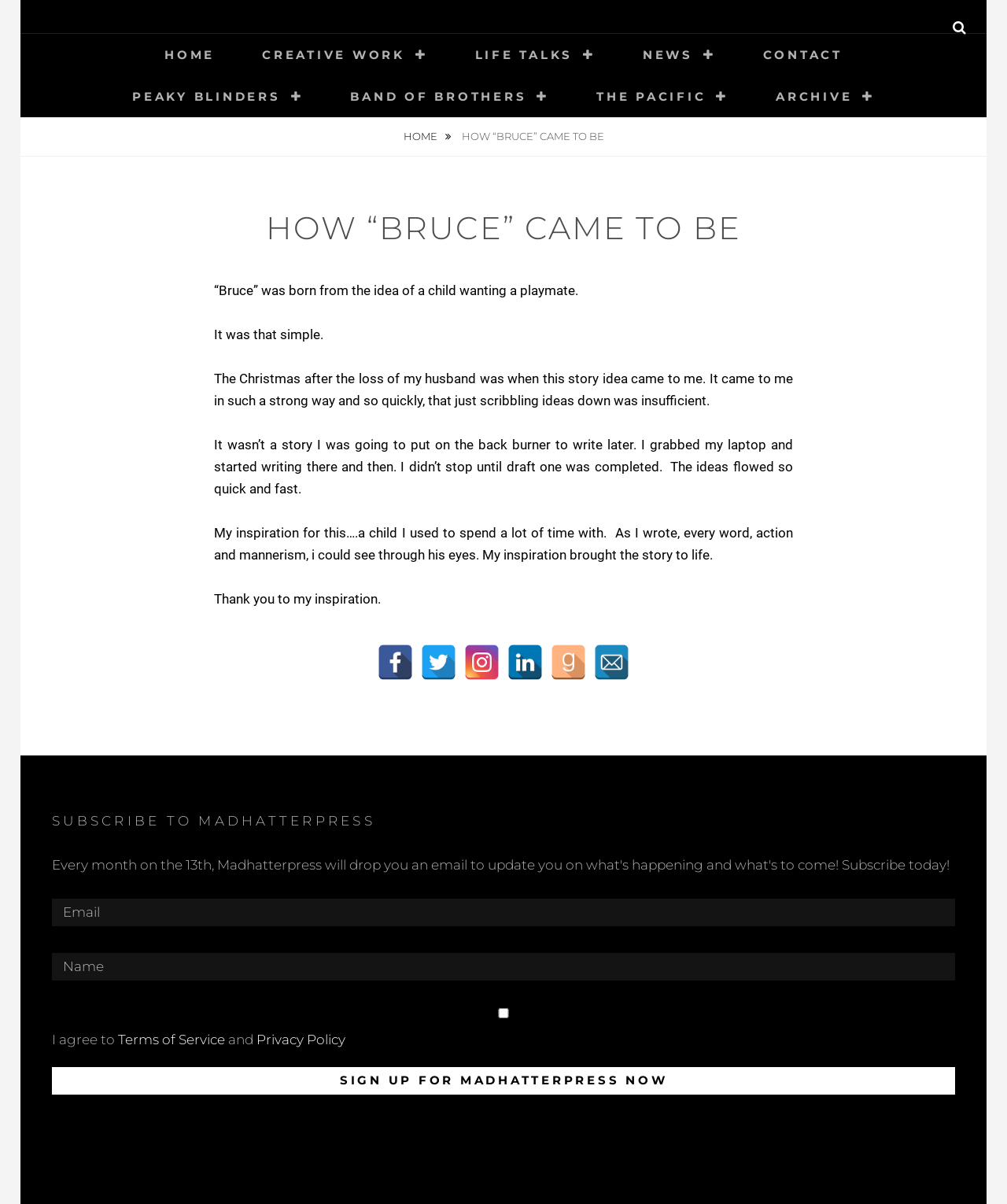Determine the bounding box coordinates for the region that must be clicked to execute the following instruction: "Subscribe to MadHatterPress".

[0.052, 0.886, 0.948, 0.909]